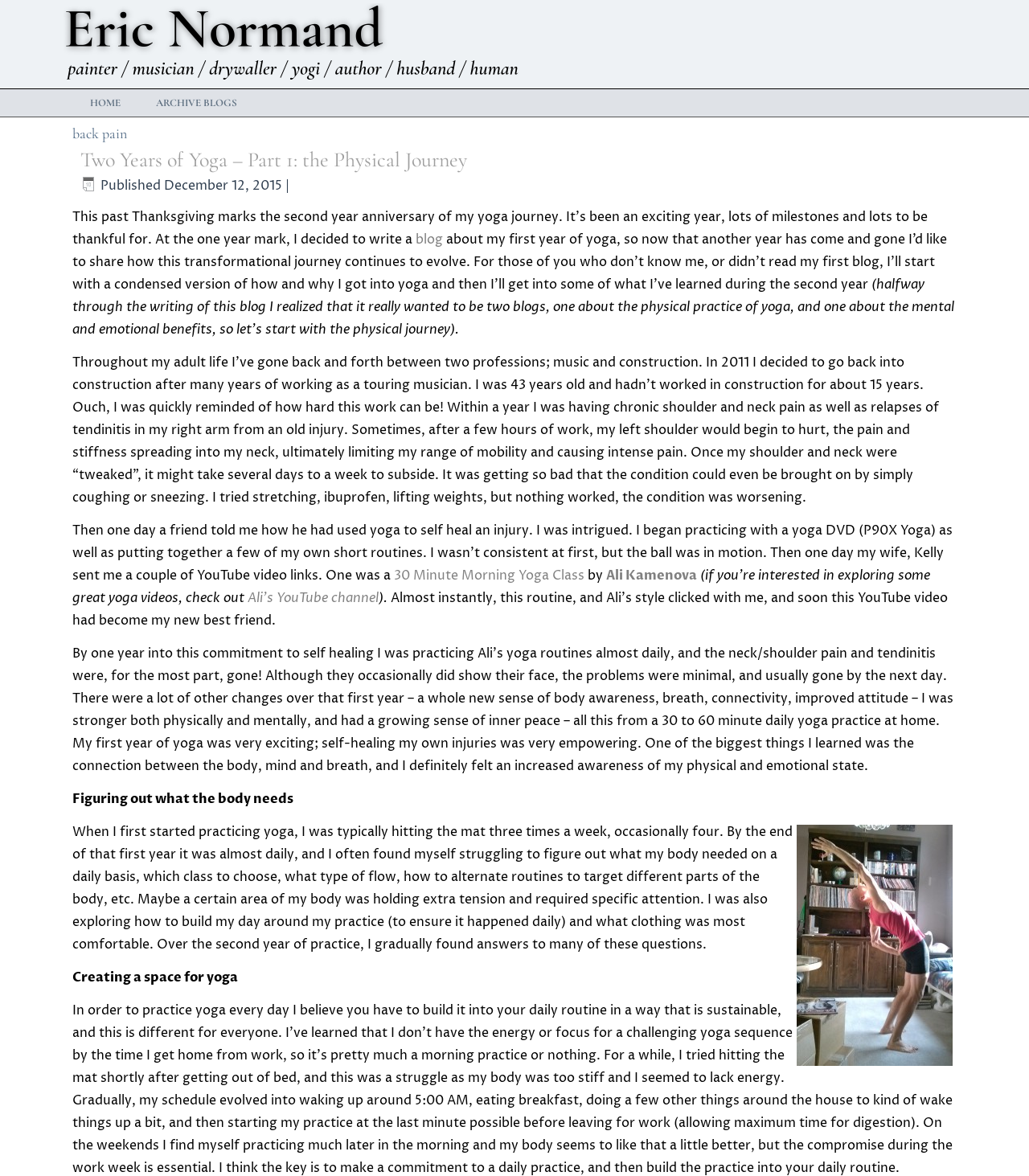Predict the bounding box coordinates of the area that should be clicked to accomplish the following instruction: "Check the blog post published on December 12, 2015". The bounding box coordinates should consist of four float numbers between 0 and 1, i.e., [left, top, right, bottom].

[0.159, 0.15, 0.274, 0.165]